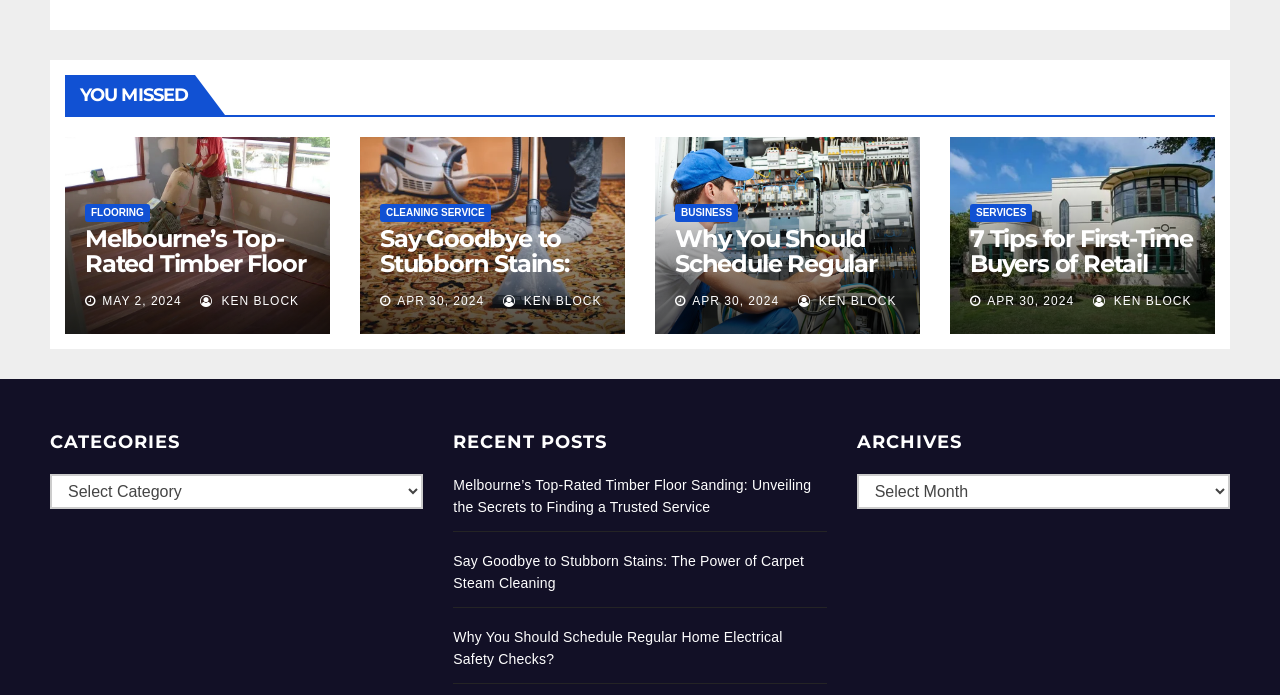Please determine the bounding box coordinates for the element that should be clicked to follow these instructions: "Click on the link 'According to research'".

None